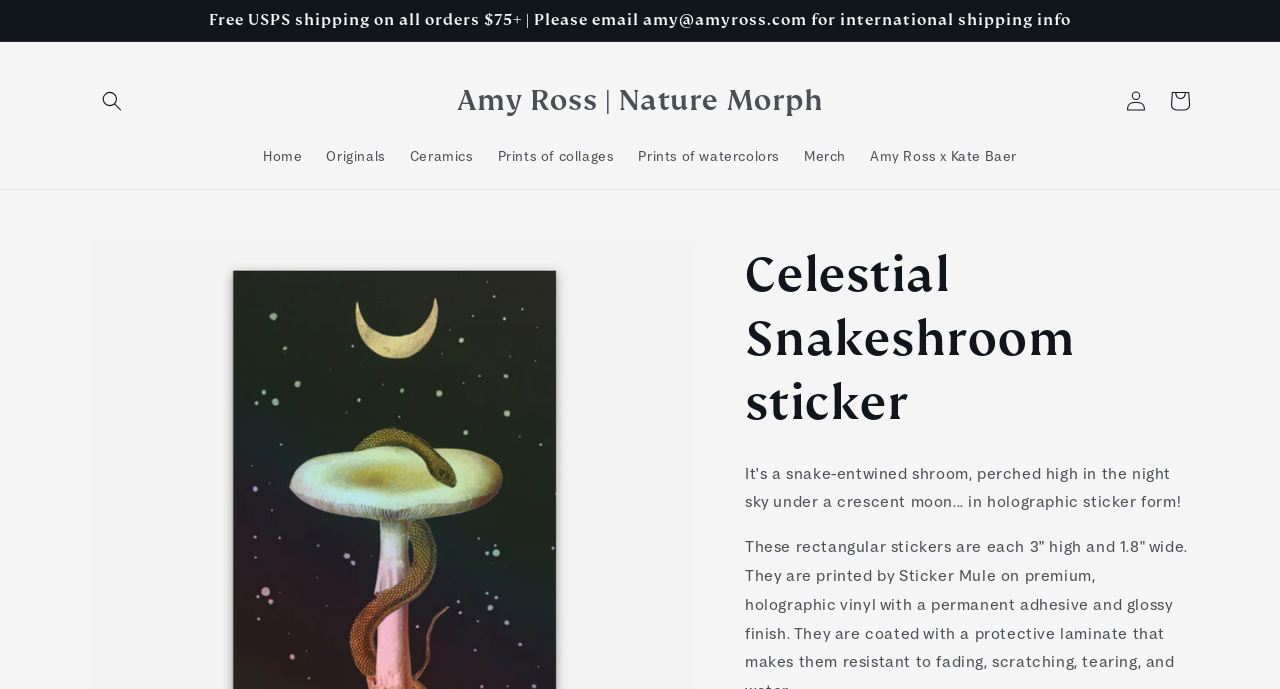Your task is to find and give the main heading text of the webpage.

Celestial Snakeshroom sticker